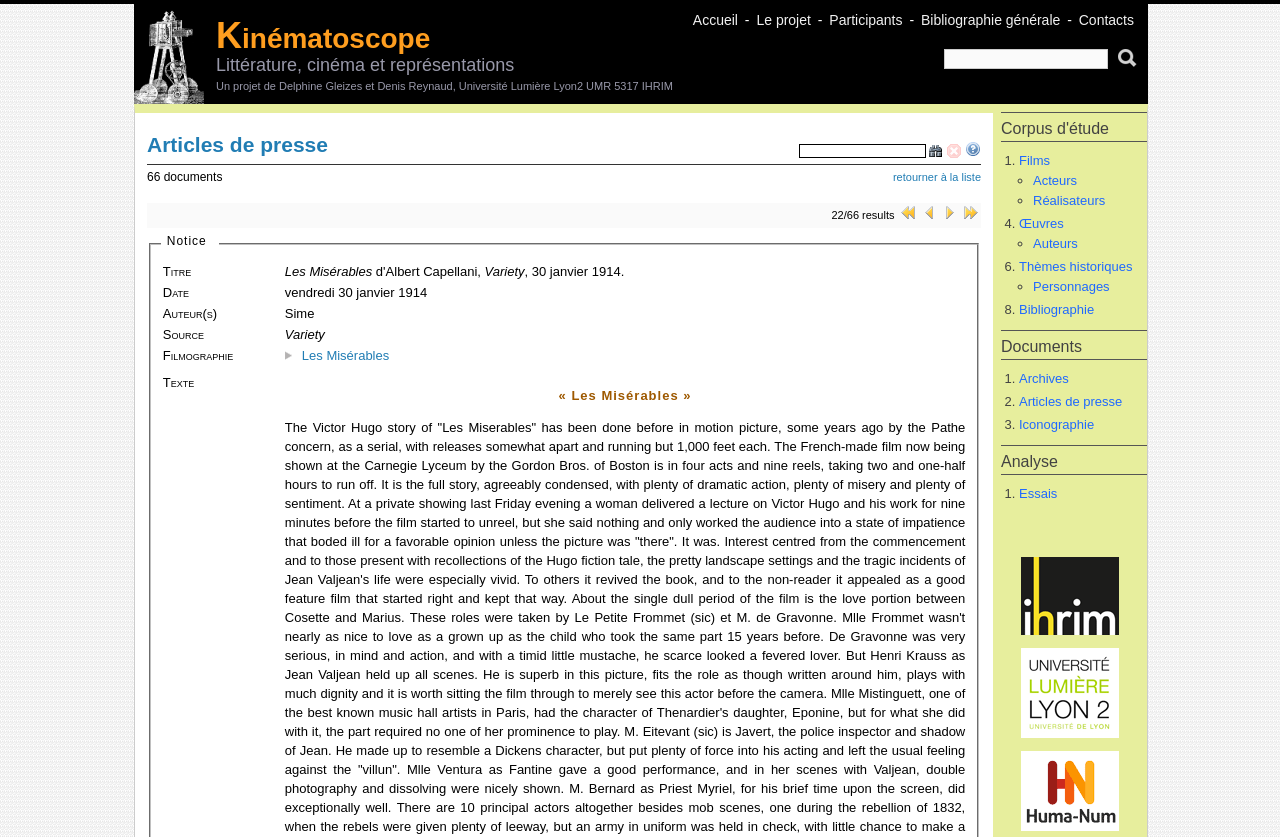Describe all the significant parts and information present on the webpage.

This webpage appears to be a research project website focused on the intersection of literature, cinema, and history. The page is divided into several sections, with a prominent header section at the top featuring a link to "Kinématoscope" and a brief description of the project.

Below the header, there is a navigation menu with links to various sections of the website, including "Accueil", "Le projet", "Participants", "Bibliographie générale", and "Contacts". This menu is followed by a search bar with a submit and reset button.

The main content of the page is a list of 66 documents, with the current page showing 22 results. The list is paginated, with links to navigate to the first, previous, next, and last pages. Each document in the list has a title, date, author, source, and filmography information.

On the right-hand side of the page, there is a sidebar with links to various categories, including "Films", "Acteurs", "Réalisateurs", "Œuvres", "Auteurs", "Thèmes historiques", "Personnages", and "Bibliographie". These links are organized into numbered and bulleted lists.

At the bottom of the page, there are additional links to "Documents", "Analyse", and "UMR IHRIM" (a research institute), as well as a link to "Université Lyon2". There is also an image associated with the UMR IHRIM link.

Throughout the page, there are various images, including icons for navigation and a larger image that appears to be a tutorial on how to use the search function.